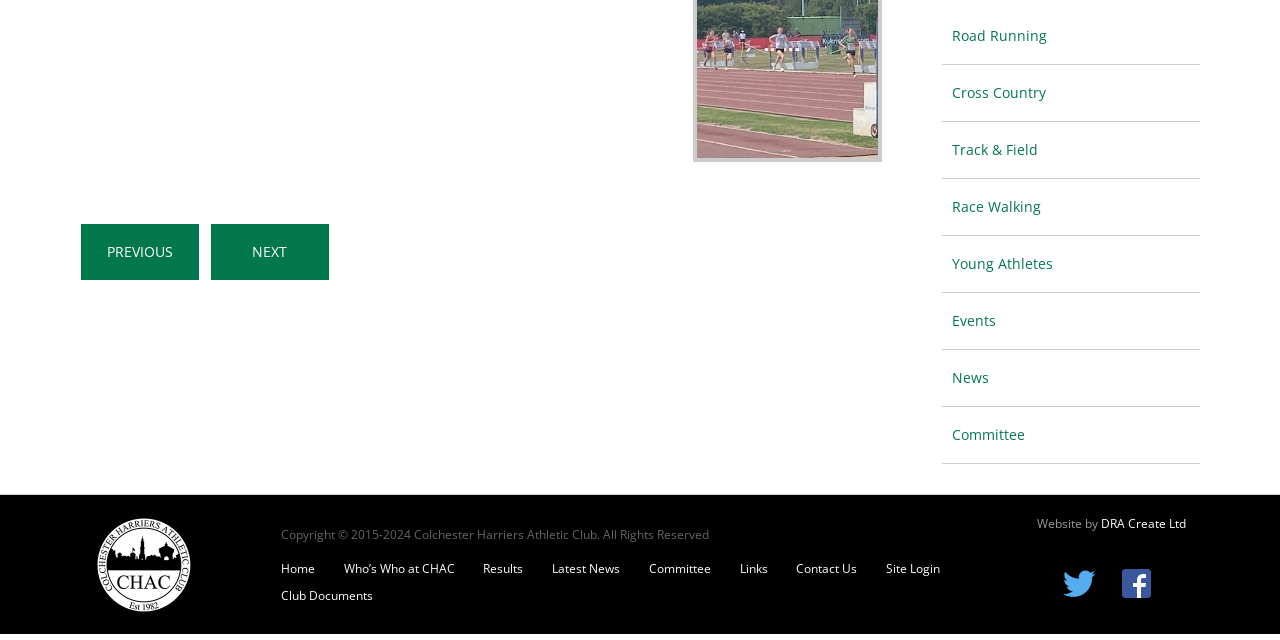Using the provided element description: "Products", identify the bounding box coordinates. The coordinates should be four floats between 0 and 1 in the order [left, top, right, bottom].

None